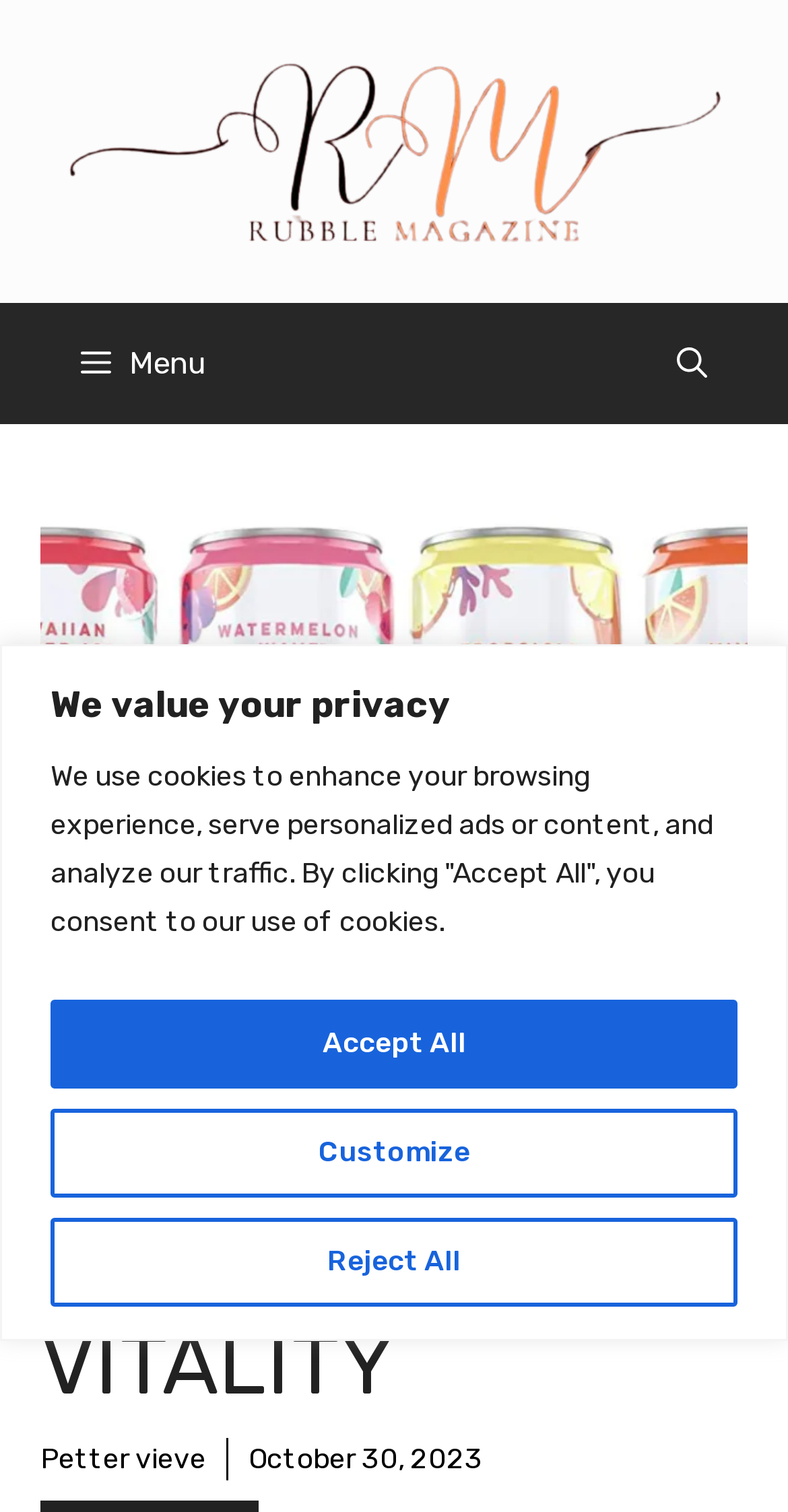Using the elements shown in the image, answer the question comprehensively: When was the latest article published?

The publication date of the latest article can be found in the time element, which contains the text 'October 30, 2023'. This time element is located at the bottom of the webpage, and its bounding box coordinates are [0.315, 0.954, 0.613, 0.976].